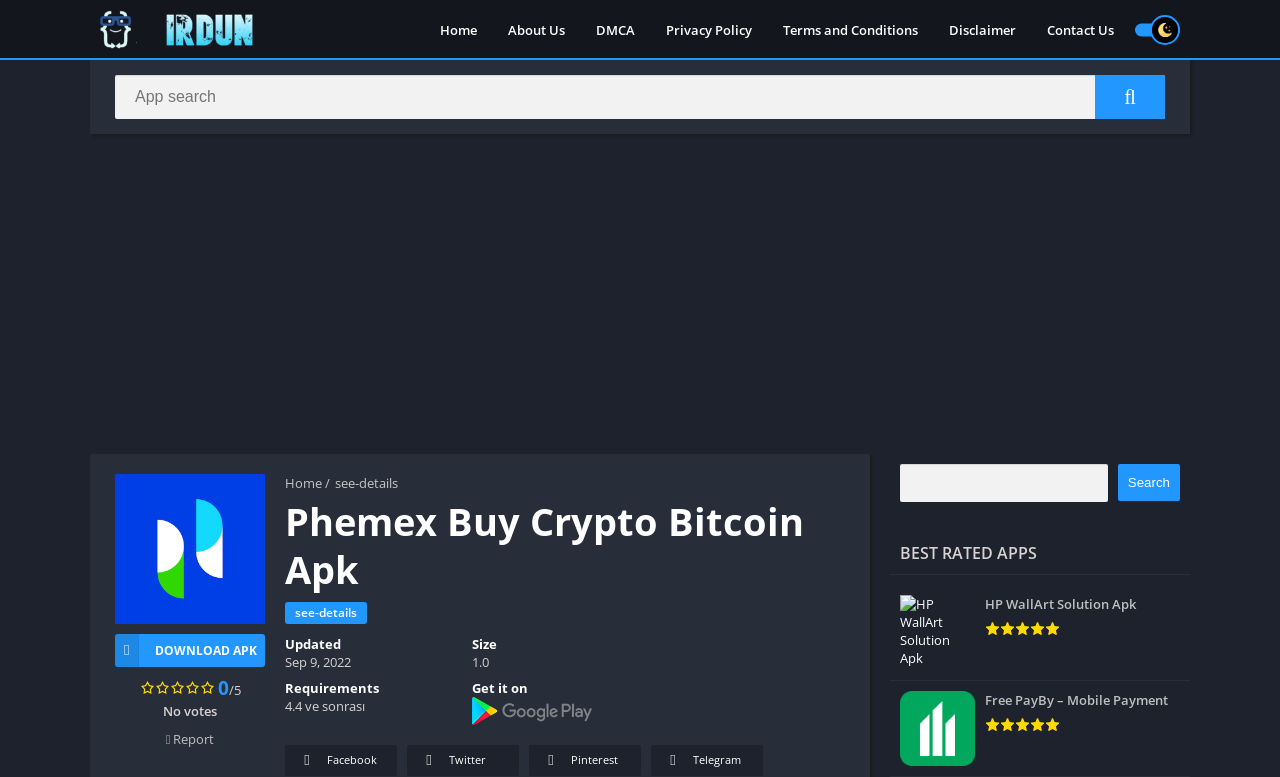Explain the features and main sections of the webpage comprehensively.

This webpage appears to be a download page for a cryptocurrency-related app, Phemex Buy Crypto Bitcoin Apk. At the top, there is a navigation menu with links to "Home", "About Us", "DMCA", "Privacy Policy", "Terms and Conditions", "Disclaimer", and "Contact Us". Below the navigation menu, there is a search bar with a "Search" button.

The main content of the page is divided into two sections. On the left, there is a section with a heading "Phemex Buy Crypto Bitcoin Apk" and a link to download the APK file. Below the heading, there are details about the app, including its rating, updated date, requirements, size, and a link to get it on Google Play. There are also social media links to Facebook, Twitter, Pinterest, and Telegram.

On the right, there is a section with a heading "BEST RATED APPS" and a list of app recommendations, including HP WallArt Solution Apk and Free PayBy – Mobile Payment, each with an image and a link to download.